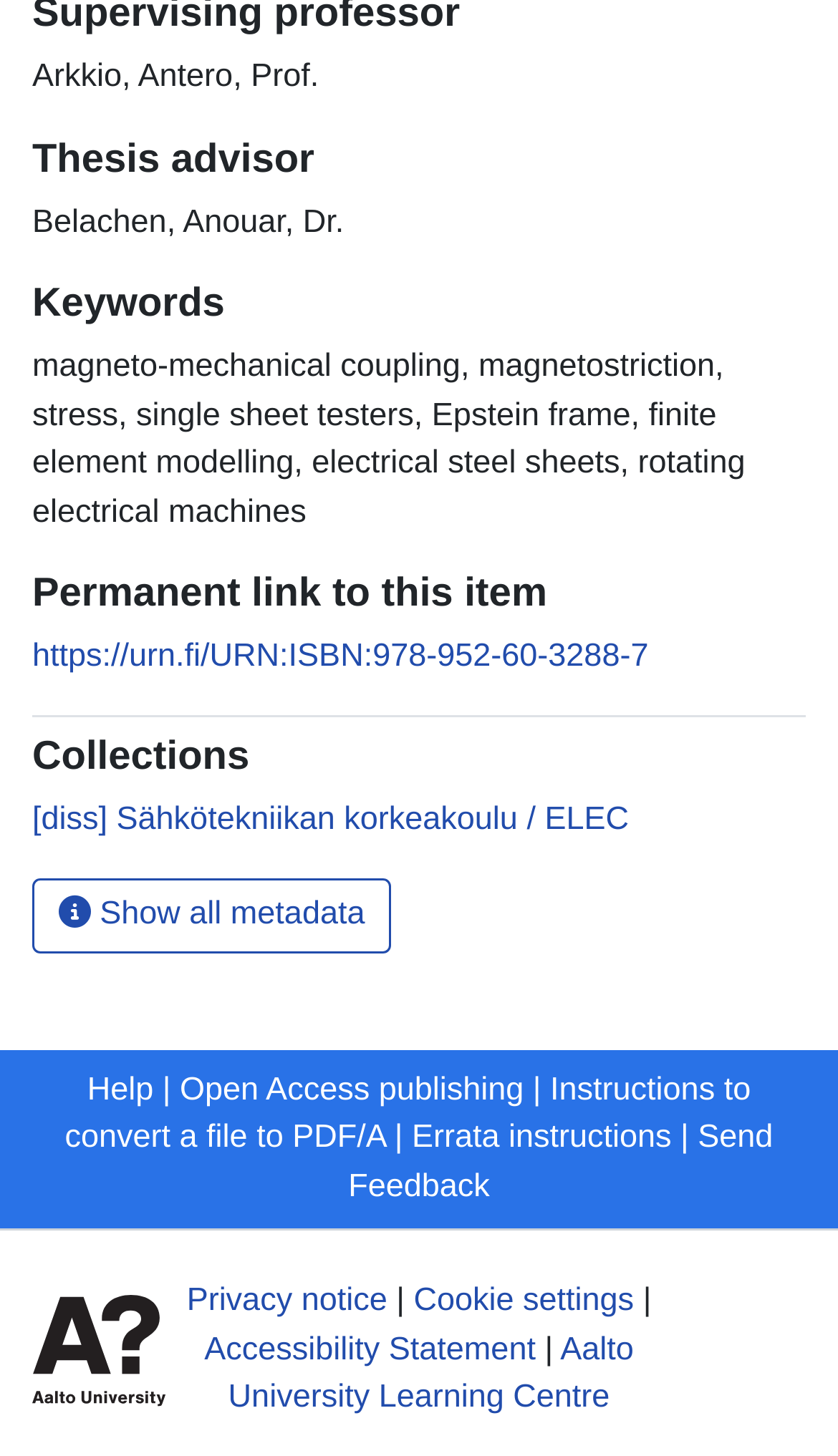Please specify the coordinates of the bounding box for the element that should be clicked to carry out this instruction: "Get help". The coordinates must be four float numbers between 0 and 1, formatted as [left, top, right, bottom].

[0.104, 0.736, 0.183, 0.761]